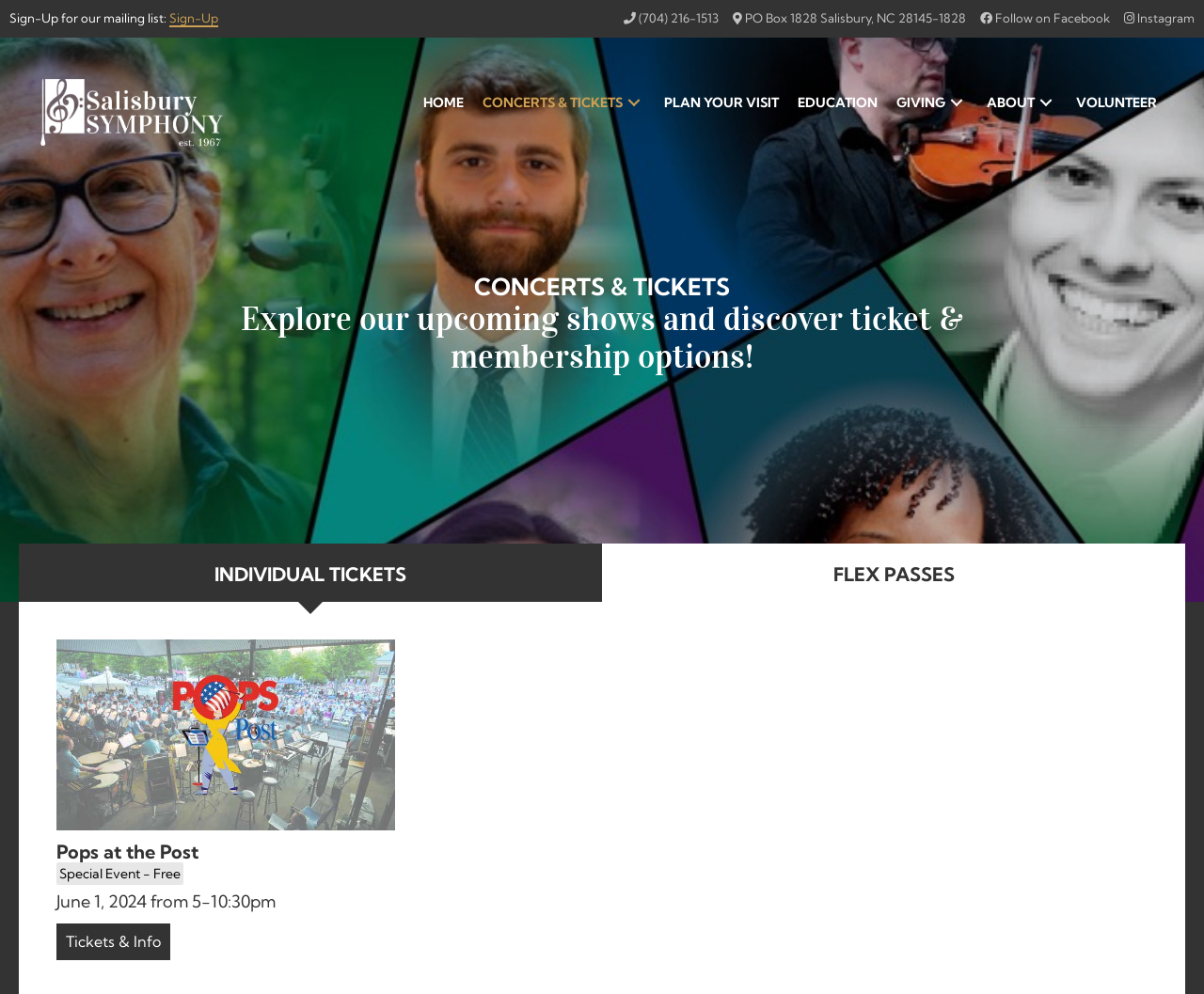Locate the bounding box coordinates of the clickable region necessary to complete the following instruction: "Explore Individual Tickets". Provide the coordinates in the format of four float numbers between 0 and 1, i.e., [left, top, right, bottom].

[0.016, 0.547, 0.5, 0.605]